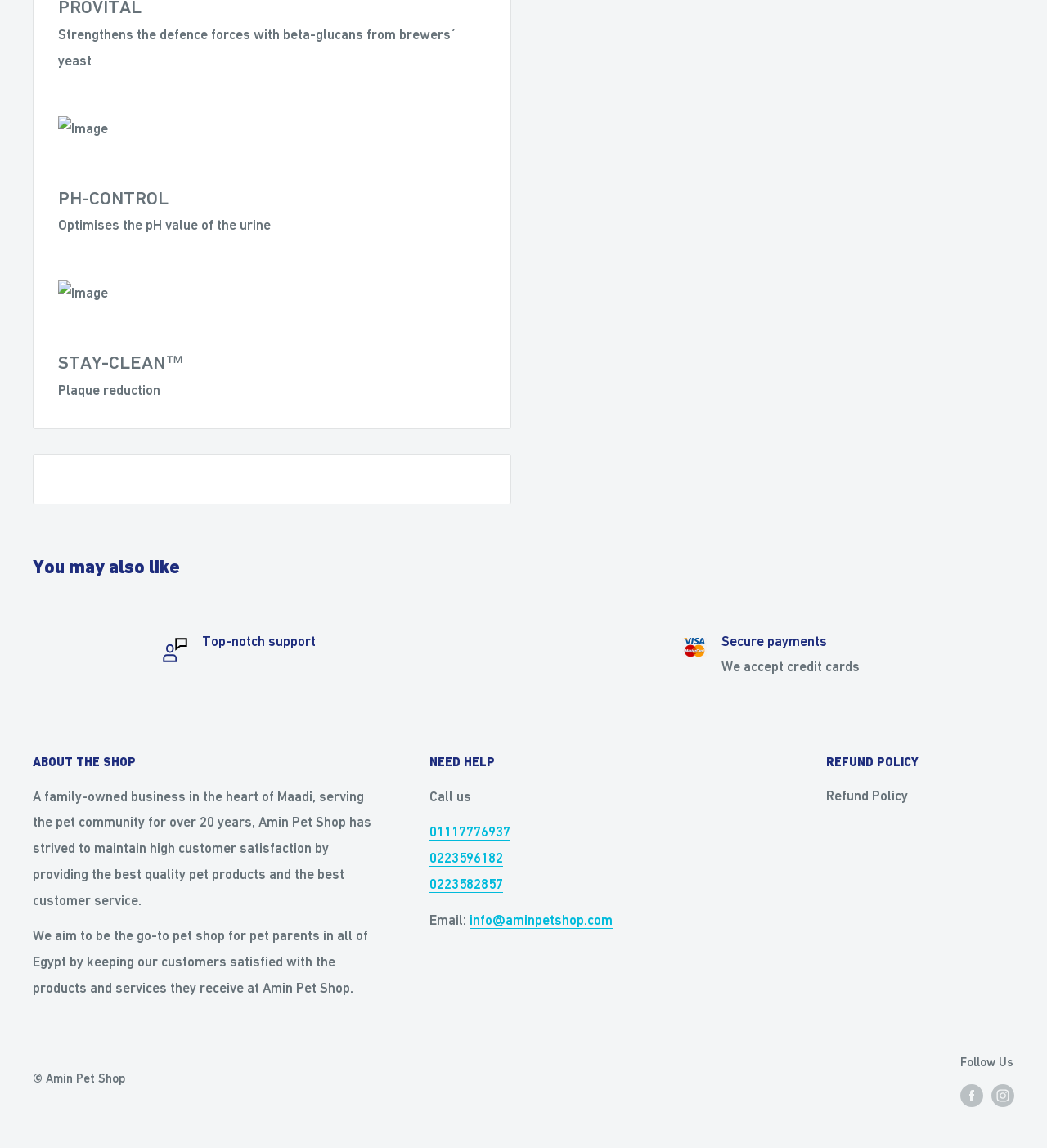What is the name of the pet shop?
Using the image, answer in one word or phrase.

Amin Pet Shop